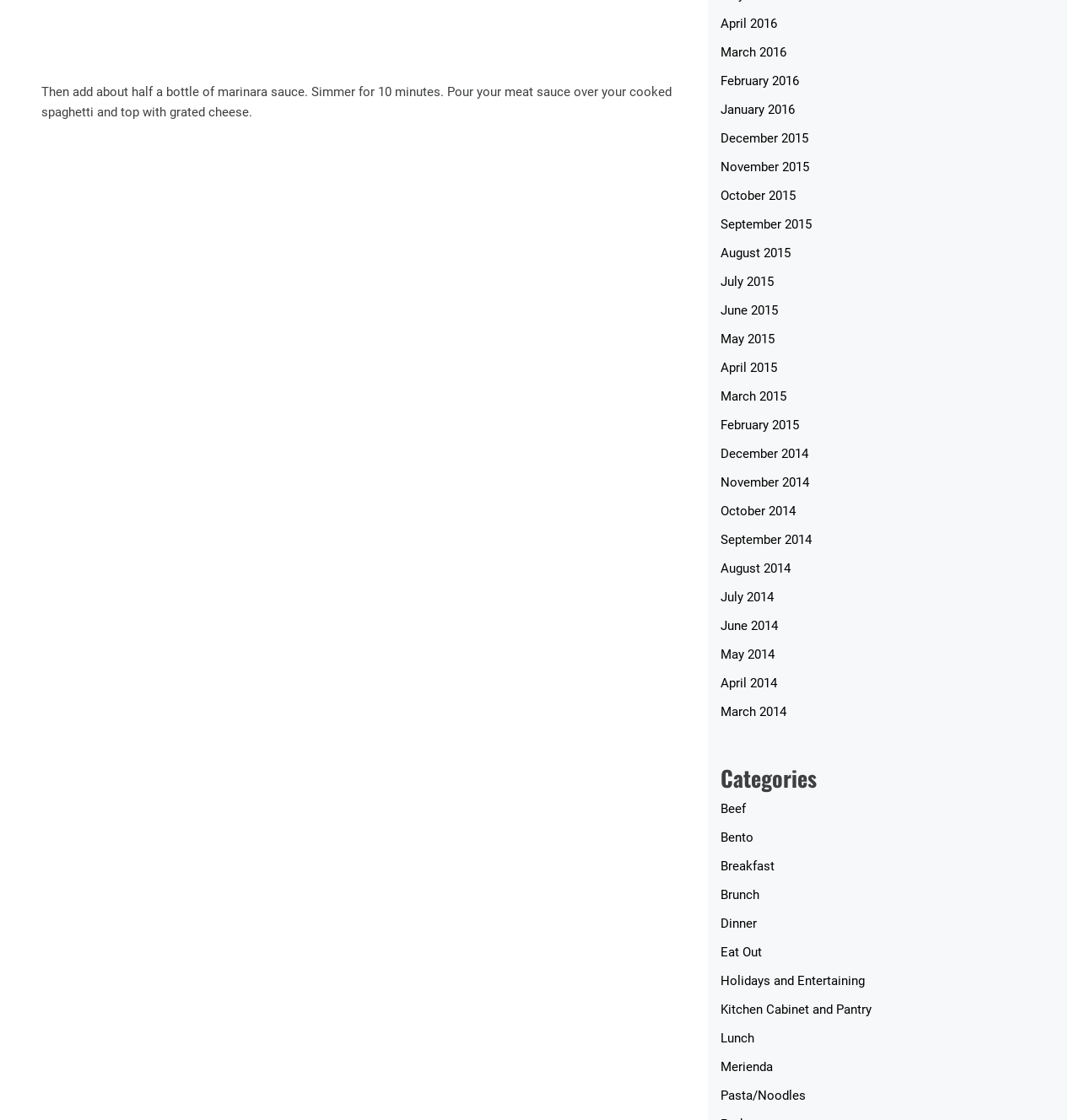Provide the bounding box coordinates for the UI element that is described by this text: "Instant Ramen Fried Rice". The coordinates should be in the form of four float numbers between 0 and 1: [left, top, right, bottom].

[0.576, 0.935, 0.703, 0.966]